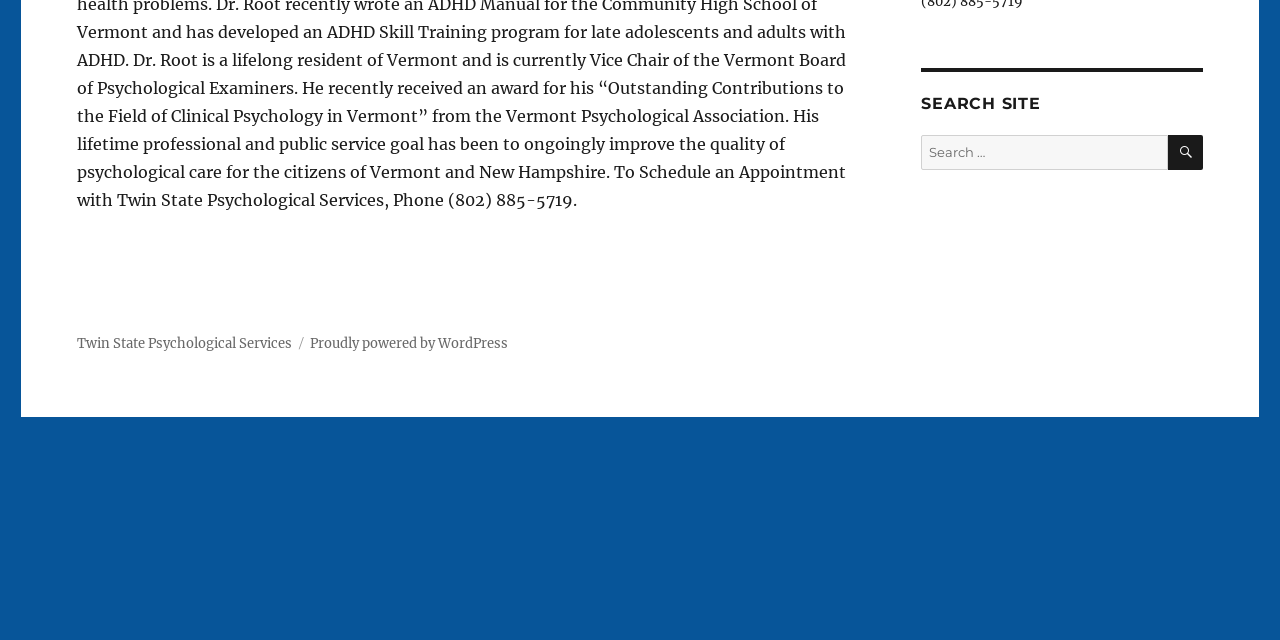Identify and provide the bounding box for the element described by: "Twin State Psychological Services".

[0.06, 0.523, 0.228, 0.55]